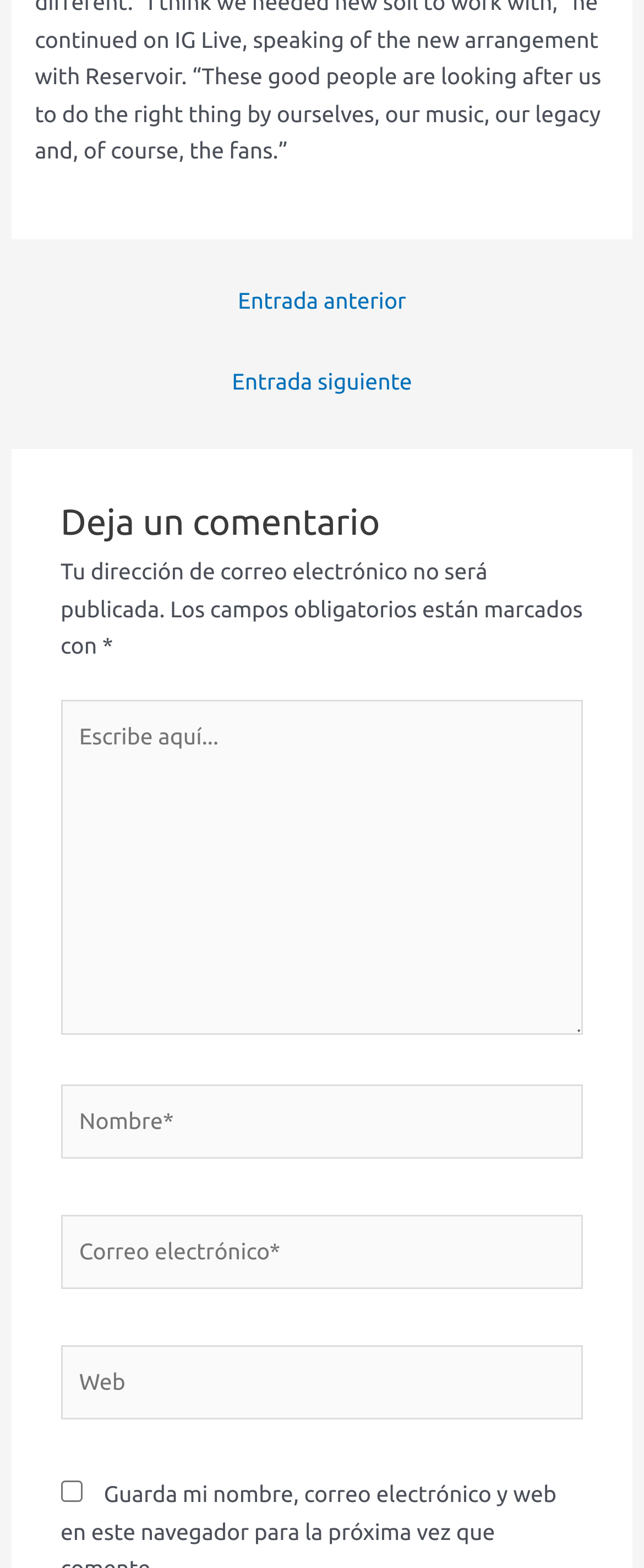Utilize the details in the image to thoroughly answer the following question: How many text boxes are available for user input?

There are four text boxes available for user input: one for the comment, one for the name, one for the email, and one for the website. These text boxes allow users to input their information and submit a comment.